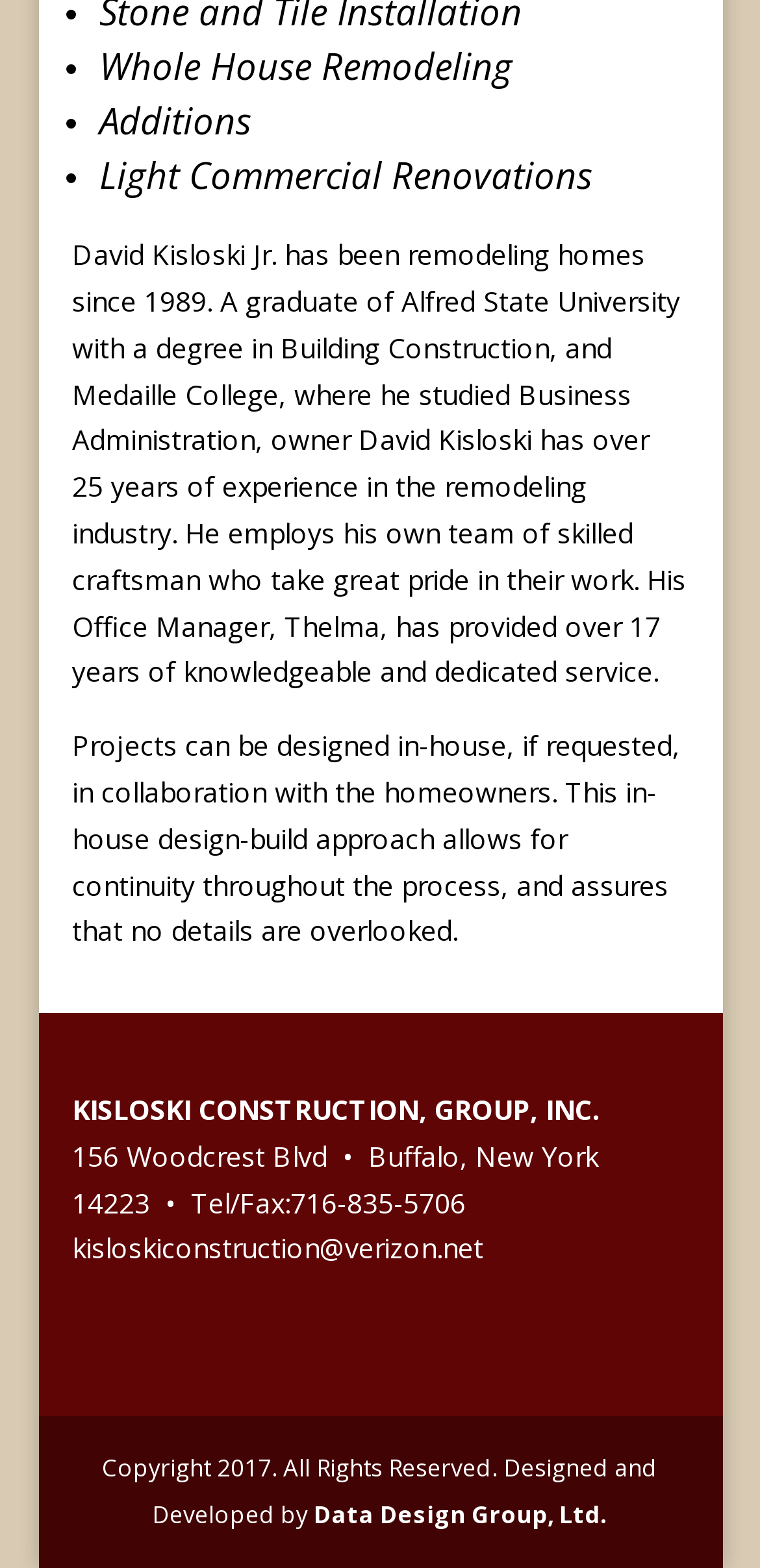Who is the office manager of Kisloski Construction?
Answer the question based on the image using a single word or a brief phrase.

Thelma